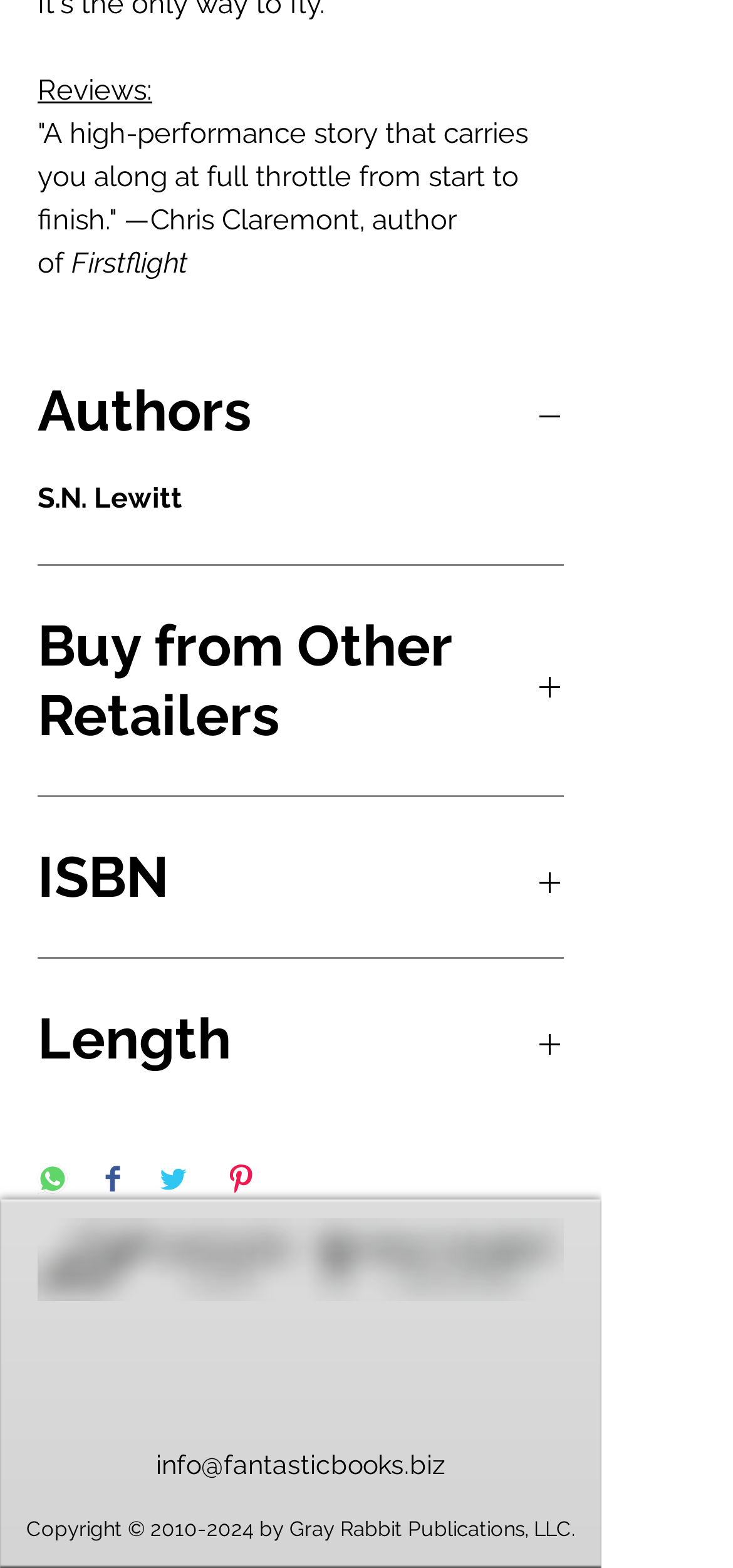What is the book title?
Based on the image, please offer an in-depth response to the question.

The book title is 'Firstflight' which is mentioned in the StaticText element with the text 'Firstflight' at coordinates [0.097, 0.157, 0.256, 0.178].